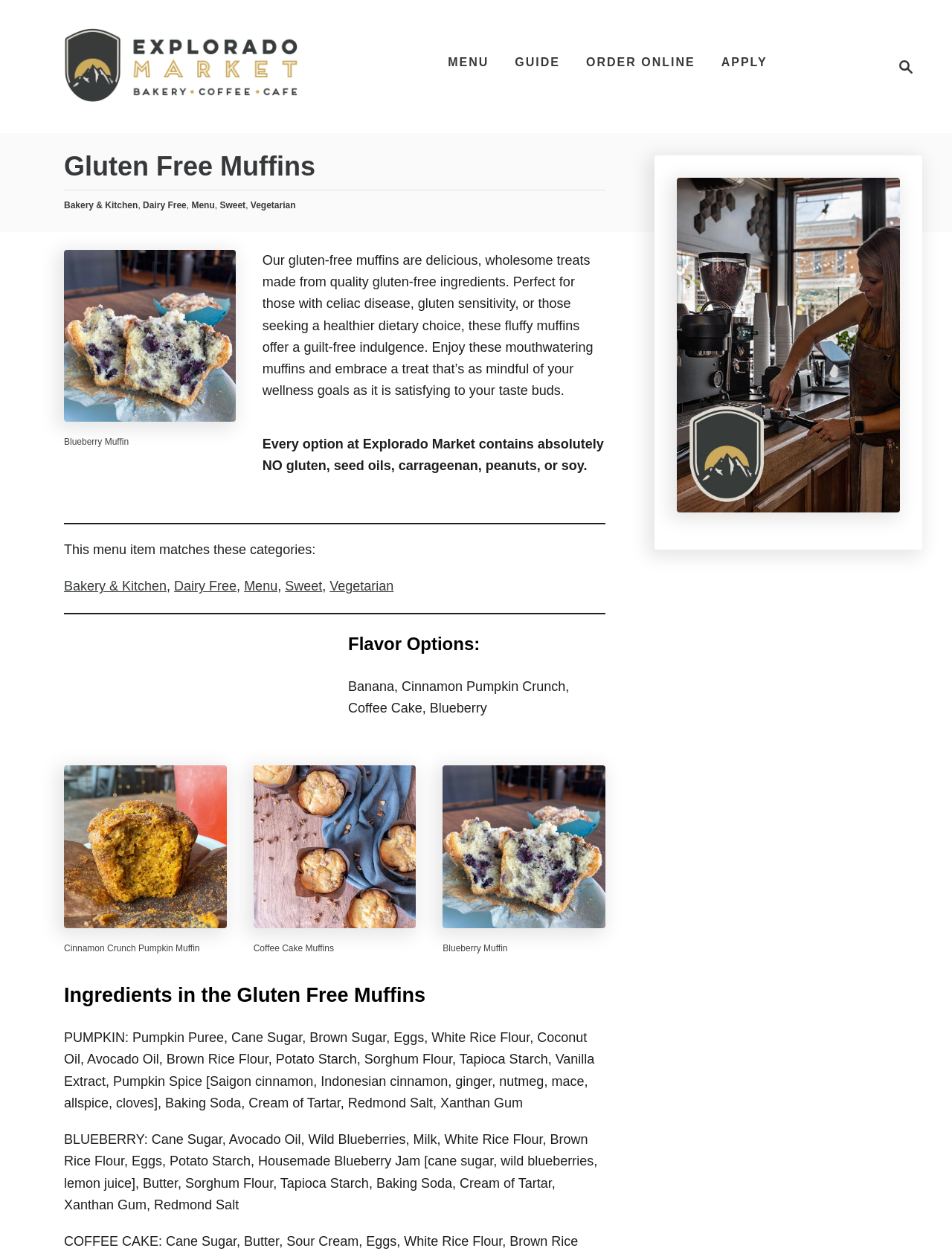Please identify the bounding box coordinates of the region to click in order to complete the task: "Apply for something". The coordinates must be four float numbers between 0 and 1, specified as [left, top, right, bottom].

[0.75, 0.039, 0.814, 0.062]